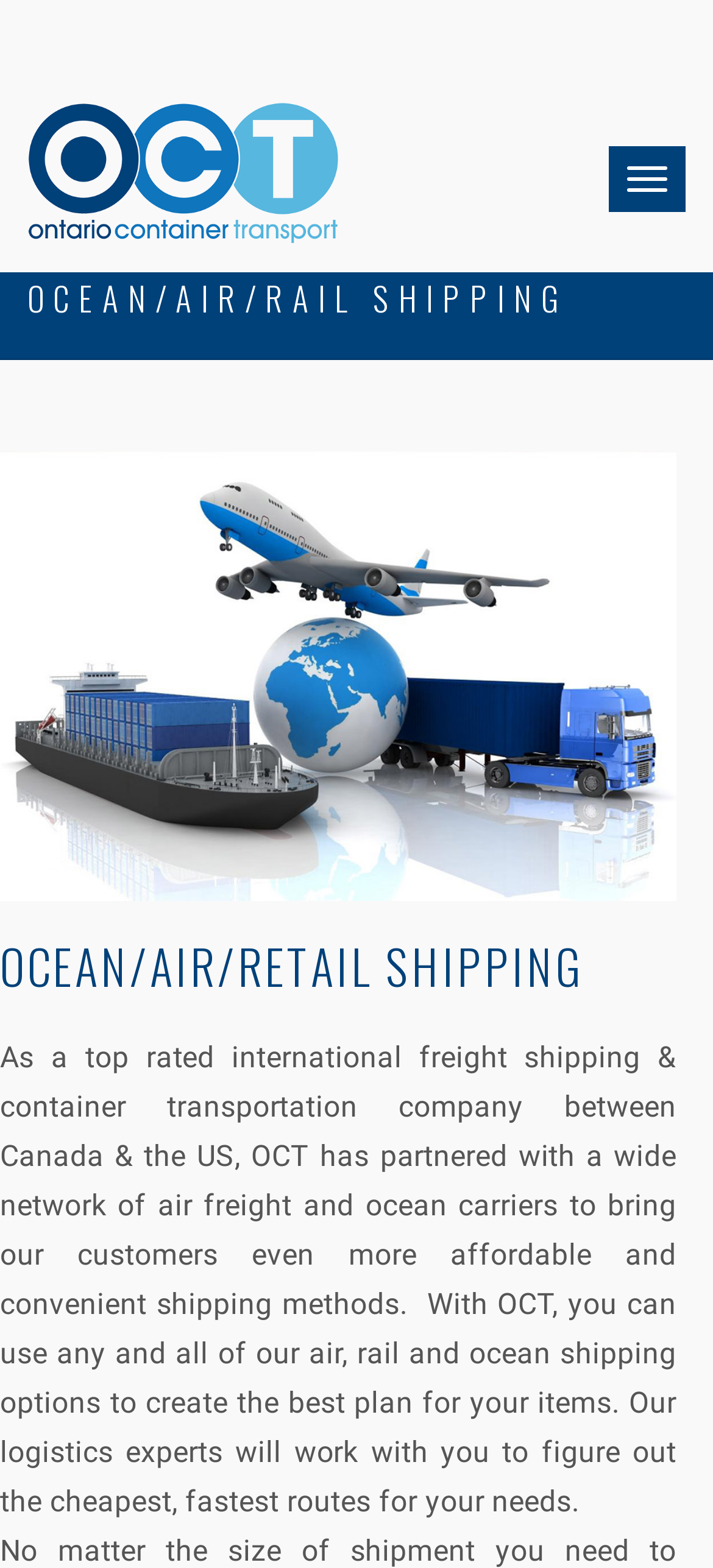What is the benefit of using OCT's services?
Using the information presented in the image, please offer a detailed response to the question.

According to the webpage, OCT's logistics experts will work with customers to figure out the cheapest, fastest routes for their needs, implying that using OCT's services will result in cost-effective and efficient shipping.